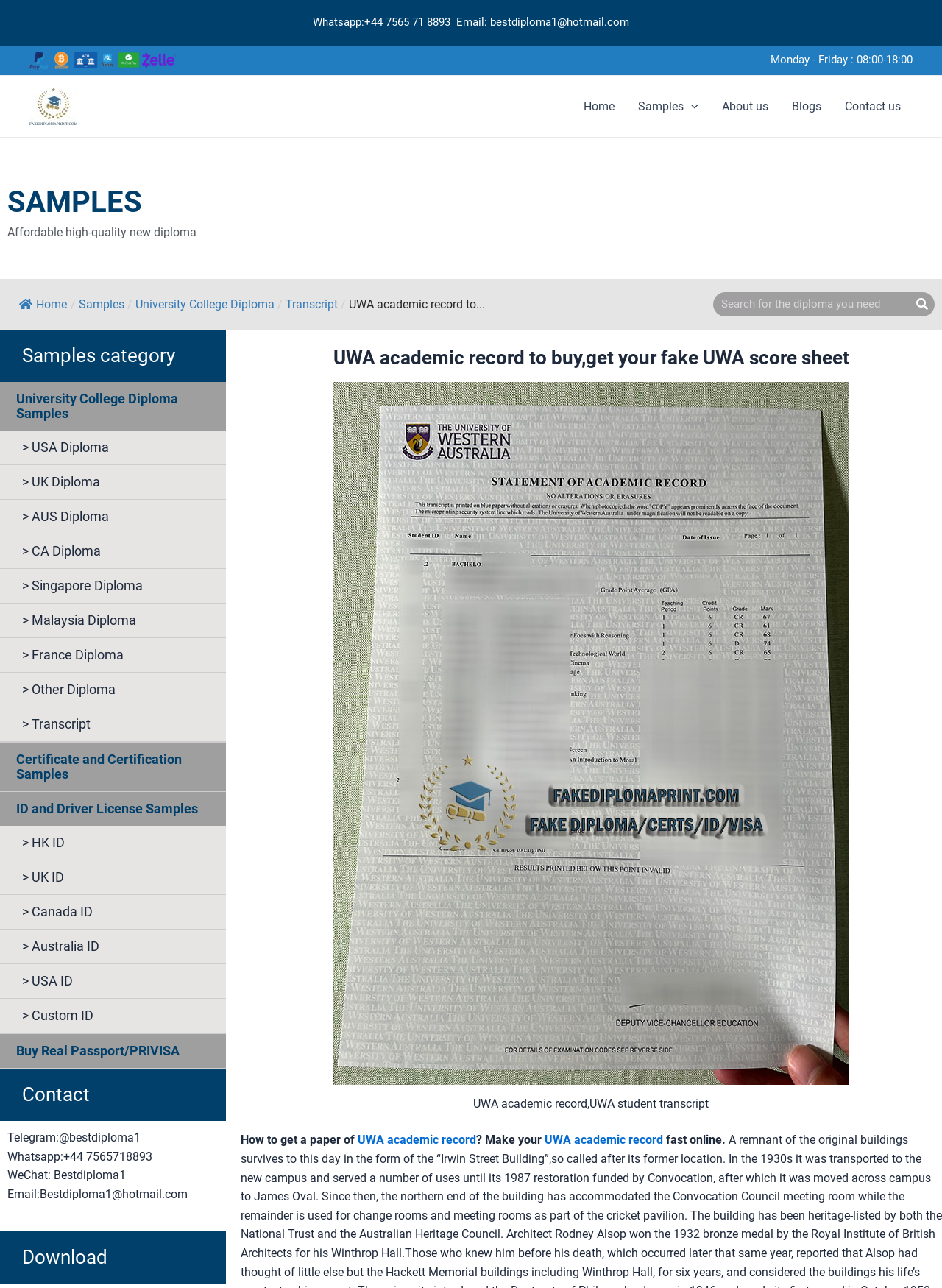Determine the bounding box coordinates of the section I need to click to execute the following instruction: "Get a fake UWA score sheet". Provide the coordinates as four float numbers between 0 and 1, i.e., [left, top, right, bottom].

[0.578, 0.88, 0.704, 0.891]